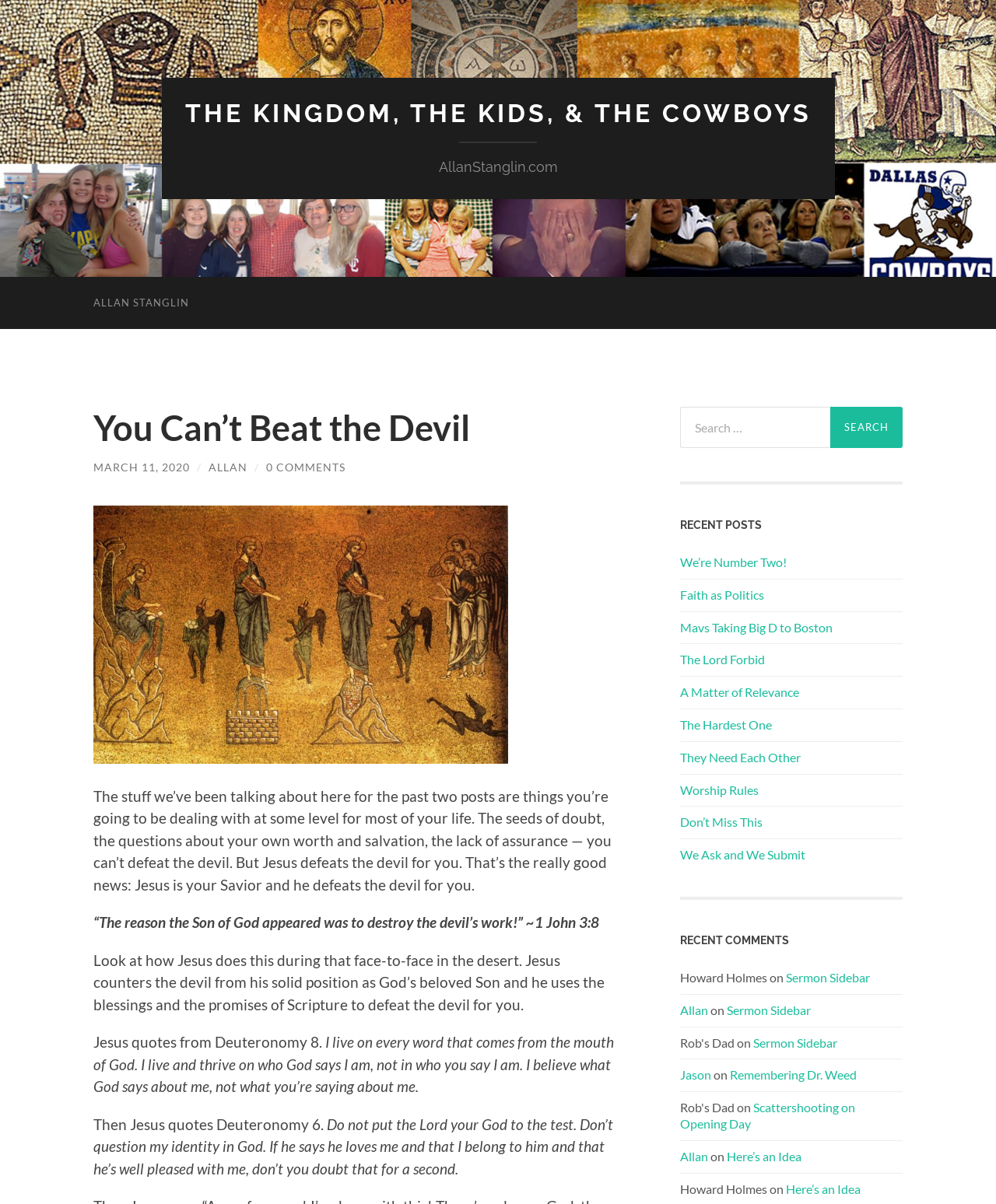Offer a meticulous description of the webpage's structure and content.

This webpage appears to be a blog post titled "You Can’t Beat the Devil – The Kingdom, The Kids, & The Cowboys". At the top, there is a link to "THE KINGDOM, THE KIDS, & THE COWBOYS" and a static text "AllanStanglin.com". Below that, there is a link to "ALLAN STANGLIN" which contains a heading "You Can’t Beat the Devil" and several links and static texts related to the post, including the date "MARCH 11, 2020" and a comment count "0 COMMENTS".

The main content of the post is a long paragraph of text that discusses the idea that Jesus defeats the devil for us, followed by several quotes from the Bible. The text is divided into several sections, each with its own static text and quotes.

To the right of the main content, there is a search bar with a button labeled "Search". Below the search bar, there is a heading "RECENT POSTS" followed by a list of 9 links to other blog posts.

Further down the page, there is a heading "RECENT COMMENTS" followed by a list of comments from various users, including their names and the titles of the posts they commented on.

Overall, the webpage appears to be a personal blog post discussing religious themes, with links to other related posts and comments from readers.